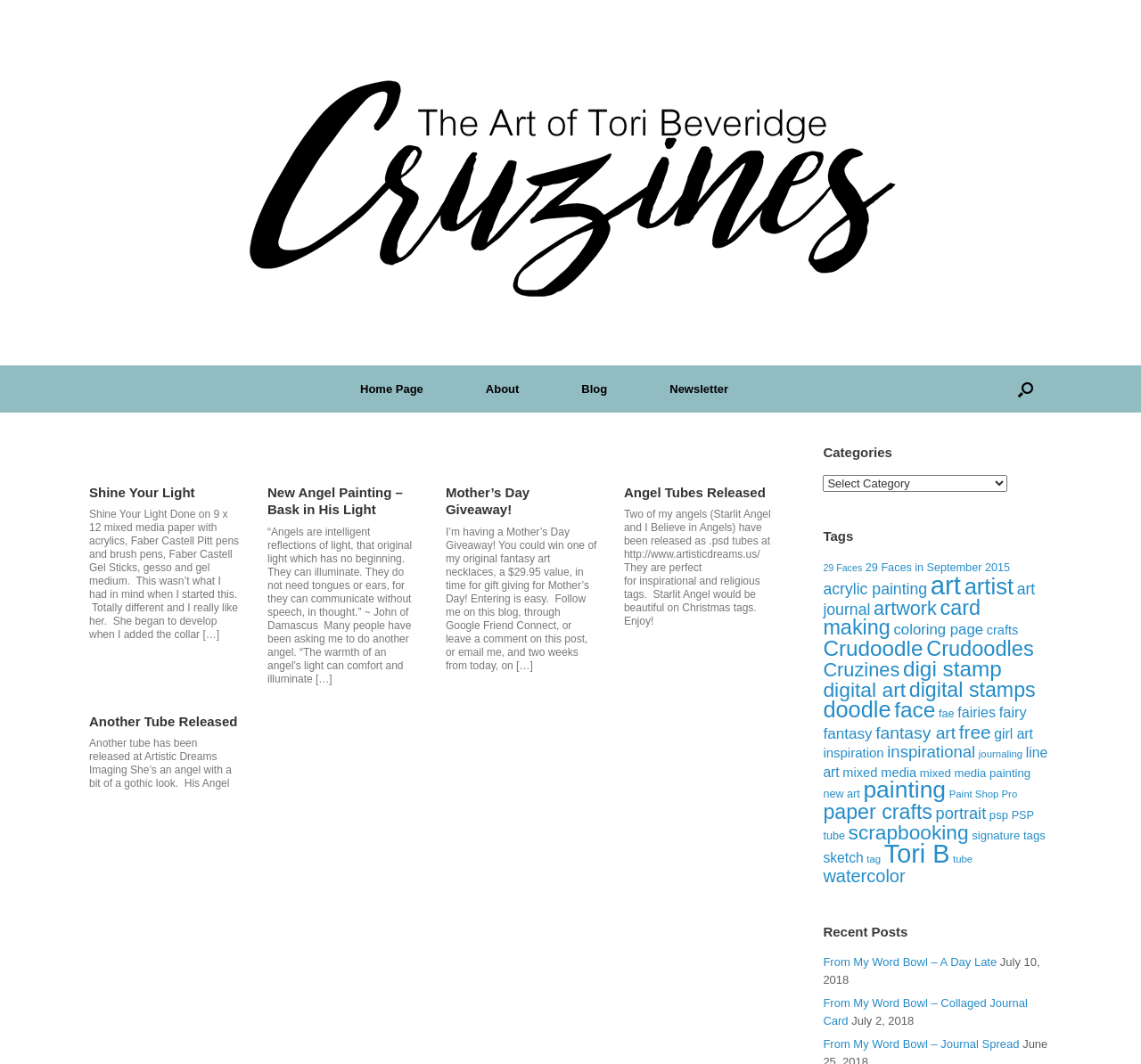Please give the bounding box coordinates of the area that should be clicked to fulfill the following instruction: "Click the 'Angel Tubes Released' link". The coordinates should be in the format of four float numbers from 0 to 1, i.e., [left, top, right, bottom].

[0.547, 0.455, 0.671, 0.469]